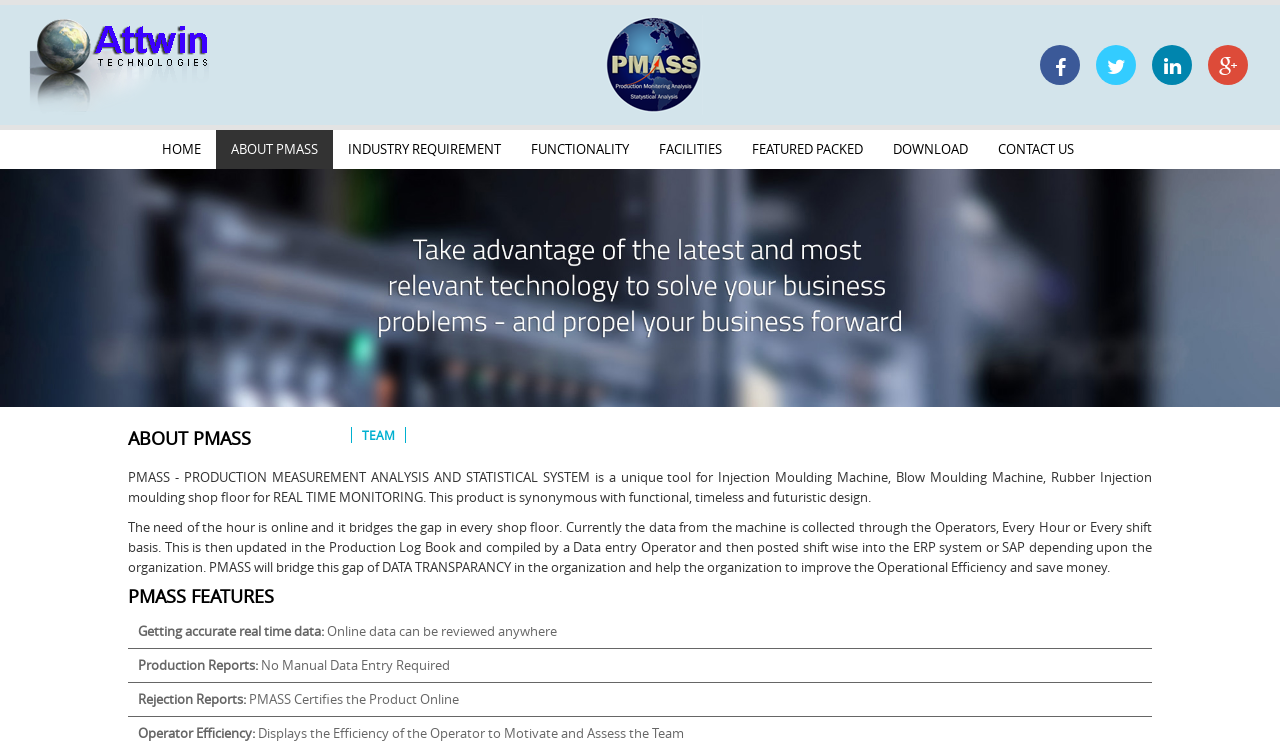Find the bounding box coordinates of the UI element according to this description: "Contact Us".

[0.768, 0.174, 0.851, 0.226]